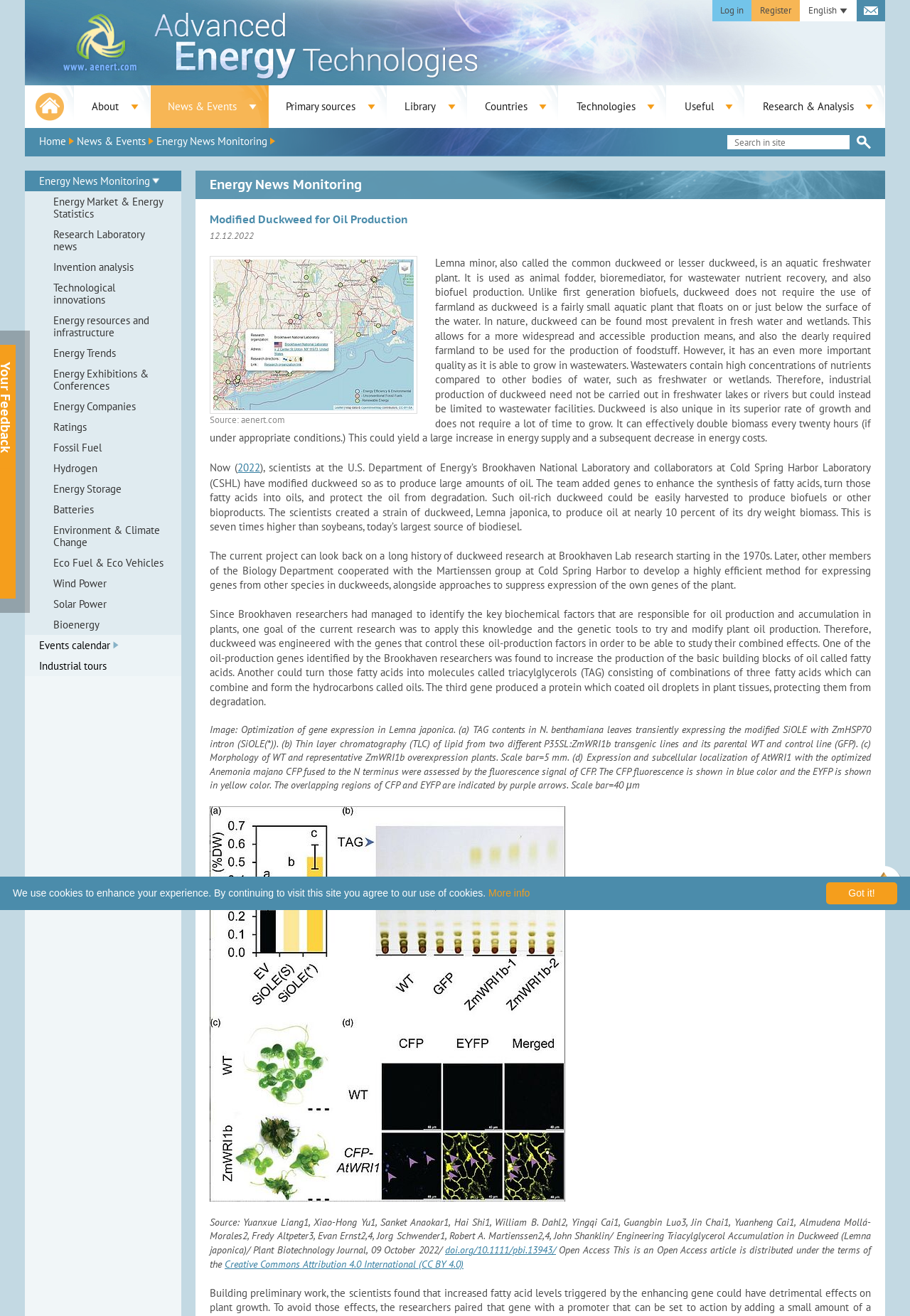Identify and provide the text content of the webpage's primary headline.

Energy News Monitoring